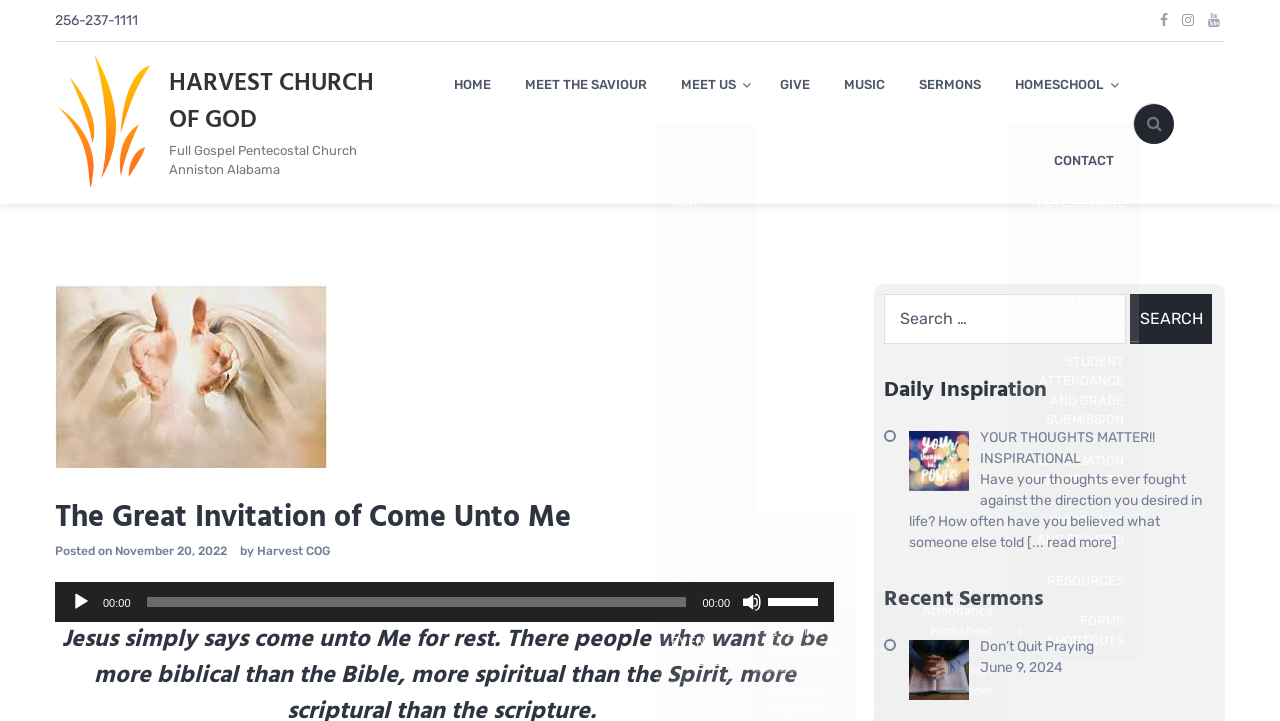Please find and provide the title of the webpage.

HARVEST CHURCH OF GOD